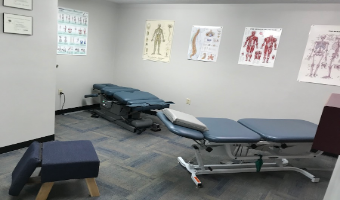What is the purpose of the anatomical charts on the walls?
Respond to the question with a well-detailed and thorough answer.

The caption explains that the anatomical charts and diagrams on the walls serve as educational tools for both patients and therapists, illustrating human anatomy and specific muscle groups.